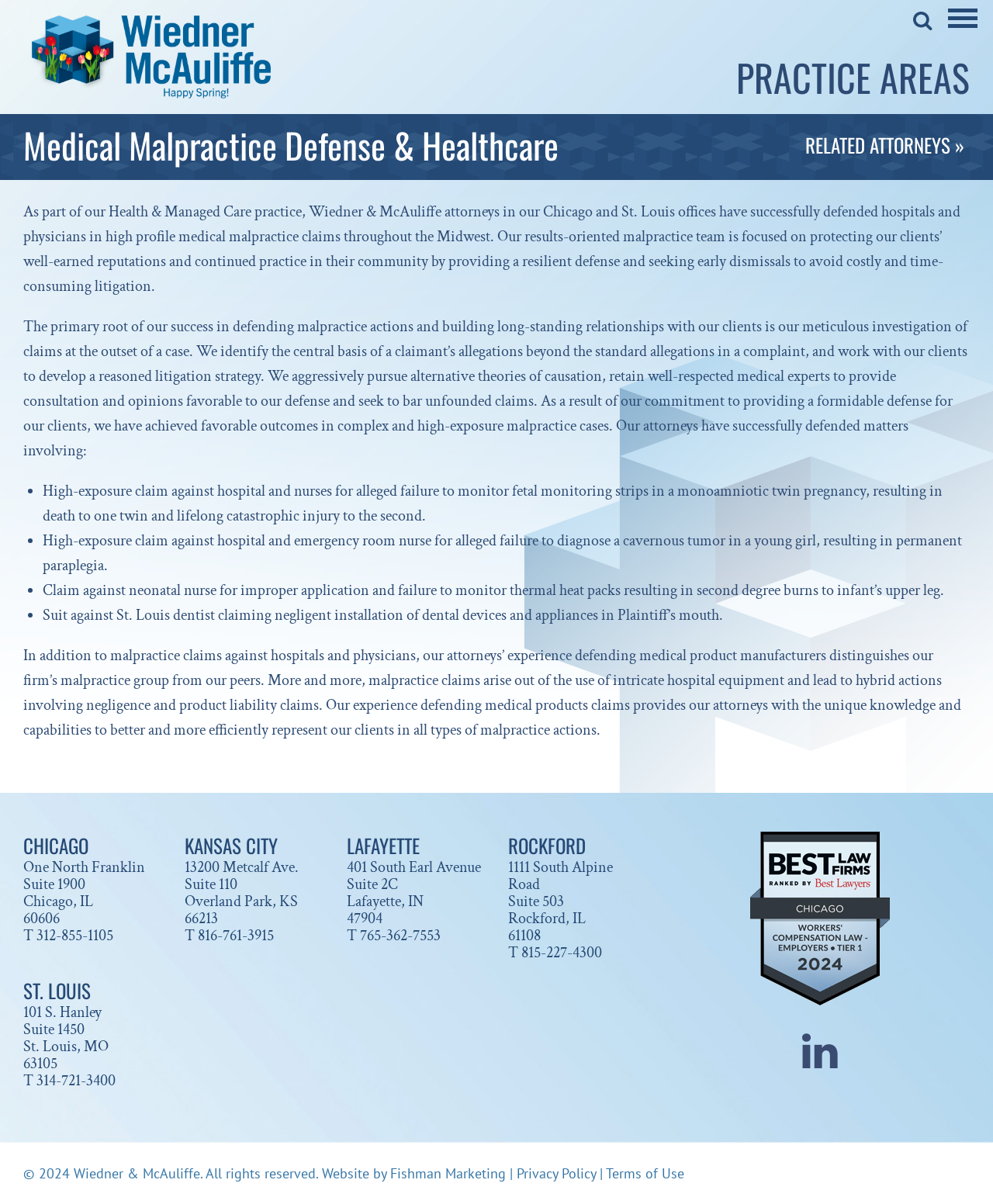Describe all the significant parts and information present on the webpage.

The webpage is about Medical Malpractice Defense and Healthcare by Wiedner & McAuliffe. At the top, there is a main menu button and a link to Wiedner & McAuliffe, accompanied by their logo. Below this, there are two headings: "PRACTICE AREAS" and "Medical Malpractice Defense & Healthcare". 

To the right of the second heading, there is a link to "RELATED ATTORNEYS »". The main content of the page is divided into two sections. The first section describes the law firm's experience in defending hospitals and physicians in medical malpractice claims. It explains their approach to investigating claims, developing a litigation strategy, and achieving favorable outcomes in complex cases. 

This section also lists several examples of high-exposure claims they have successfully defended, including claims against hospitals and nurses, emergency room nurses, and medical product manufacturers. The second section lists the law firm's office locations, including Chicago, Kansas City, Lafayette, Rockford, and St. Louis, with each location's address, phone number, and zip code. 

At the bottom of the page, there is a copyright notice, a link to the website designer, and links to the Privacy Policy and Terms of Use.